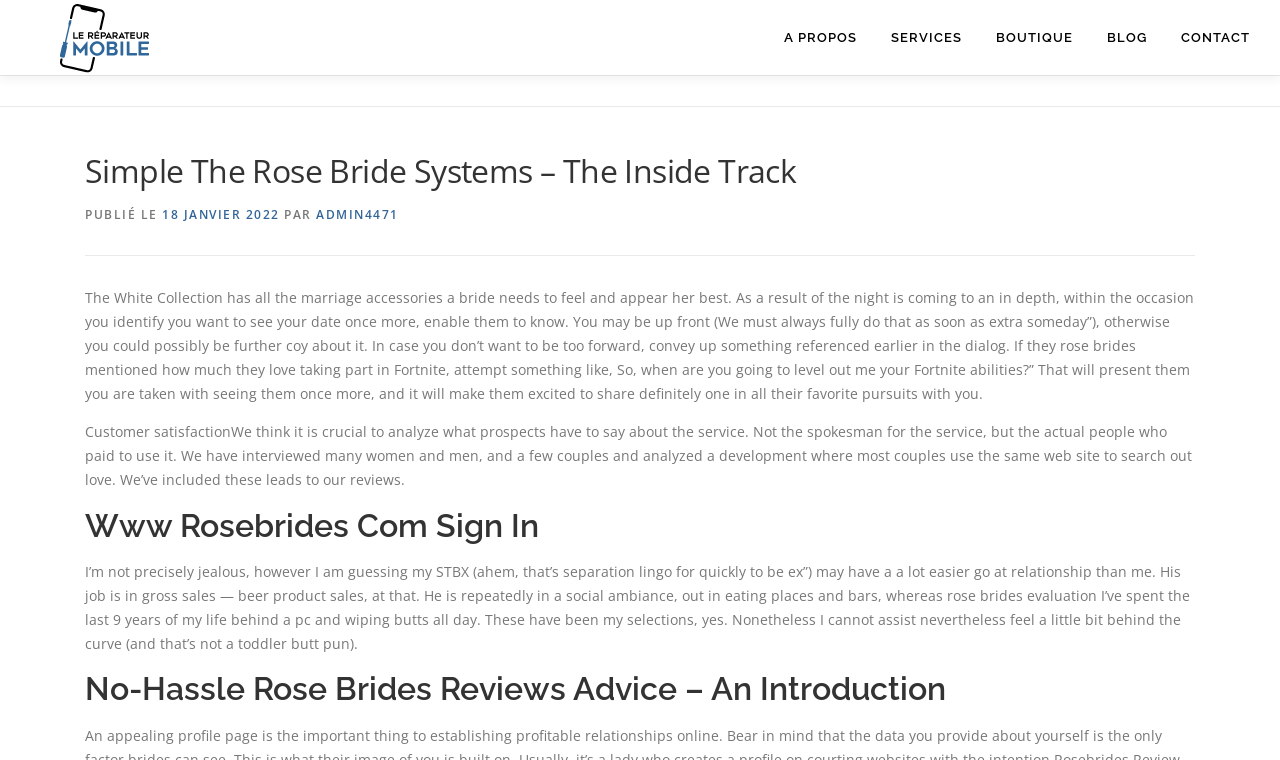What is the website about?
Provide a comprehensive and detailed answer to the question.

Based on the webpage content, it appears that the website is focused on providing marriage accessories and also discussing dating-related topics, as evidenced by the text about how to approach a date and reviews of a dating service.